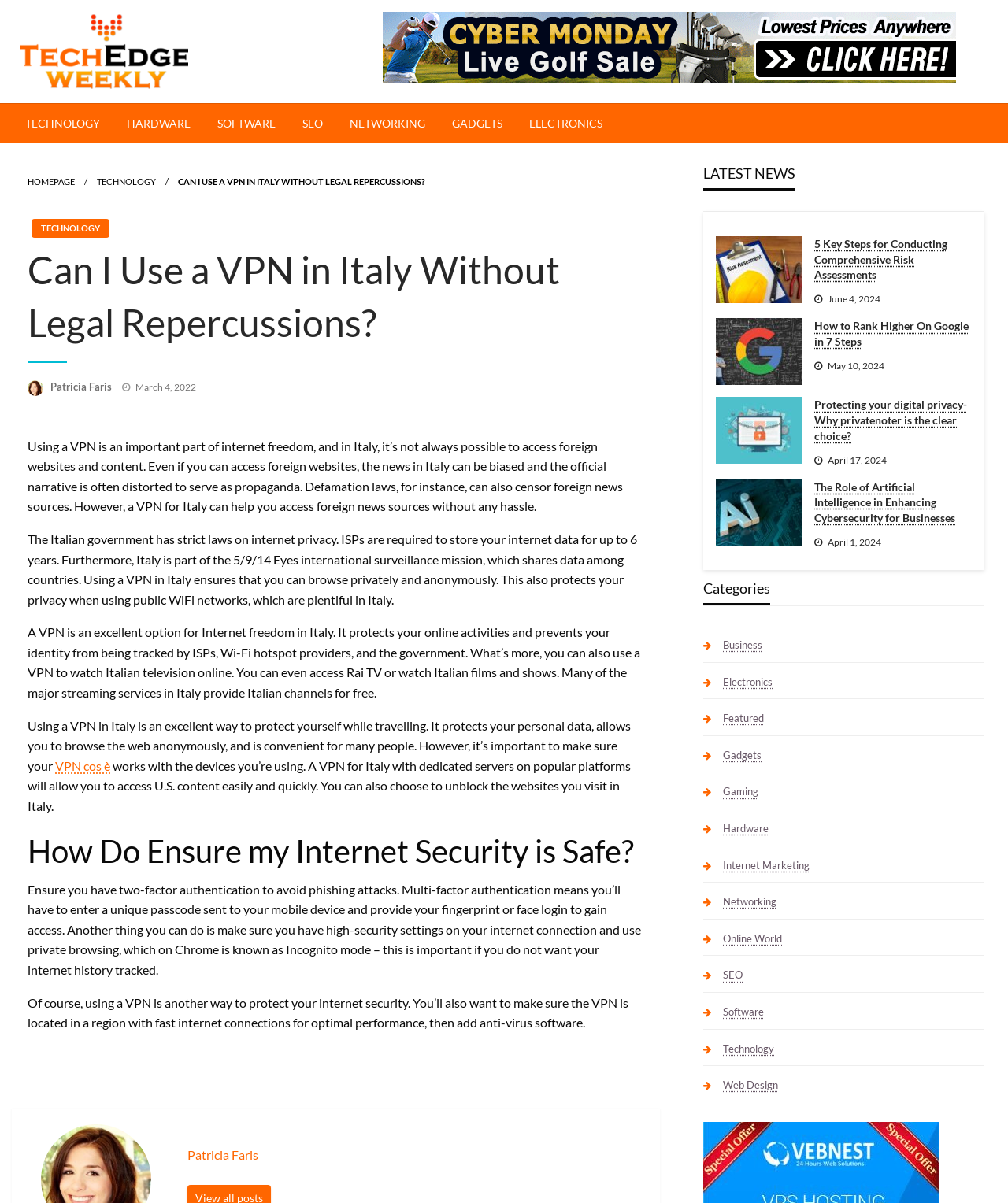Find the bounding box coordinates of the area to click in order to follow the instruction: "Click on TECHNOLOGY menu".

[0.012, 0.086, 0.112, 0.119]